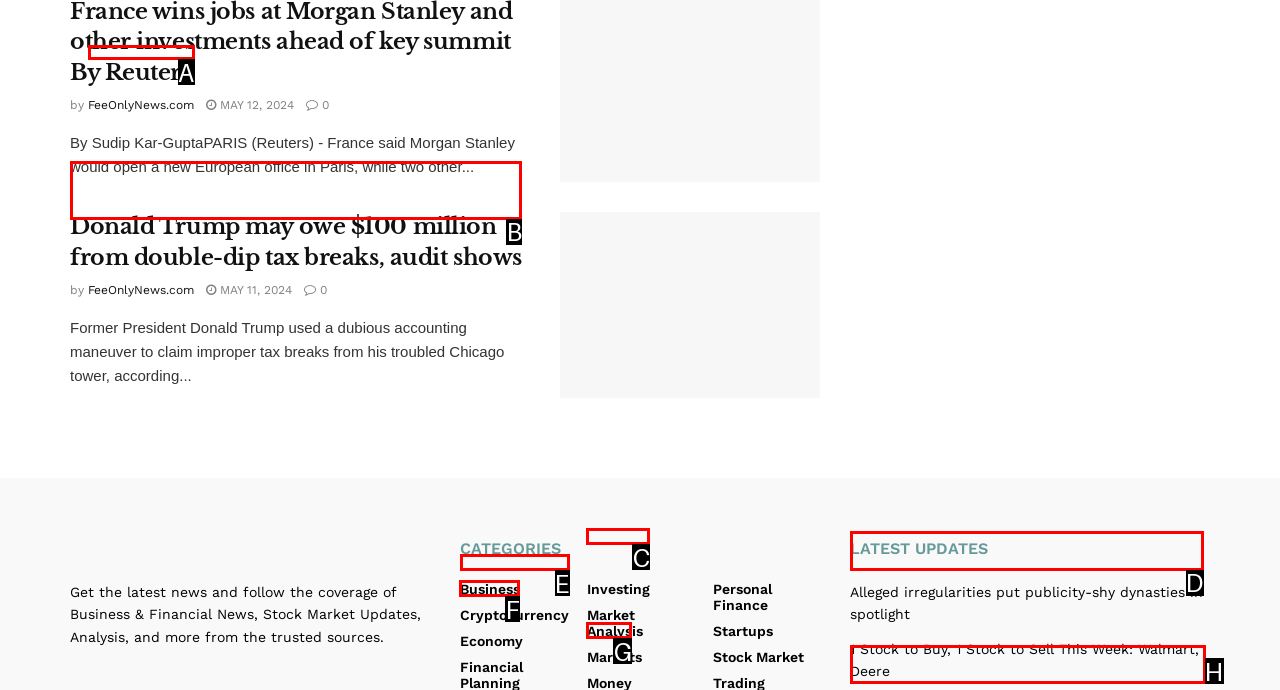Show which HTML element I need to click to perform this task: Explore Business news Answer with the letter of the correct choice.

F